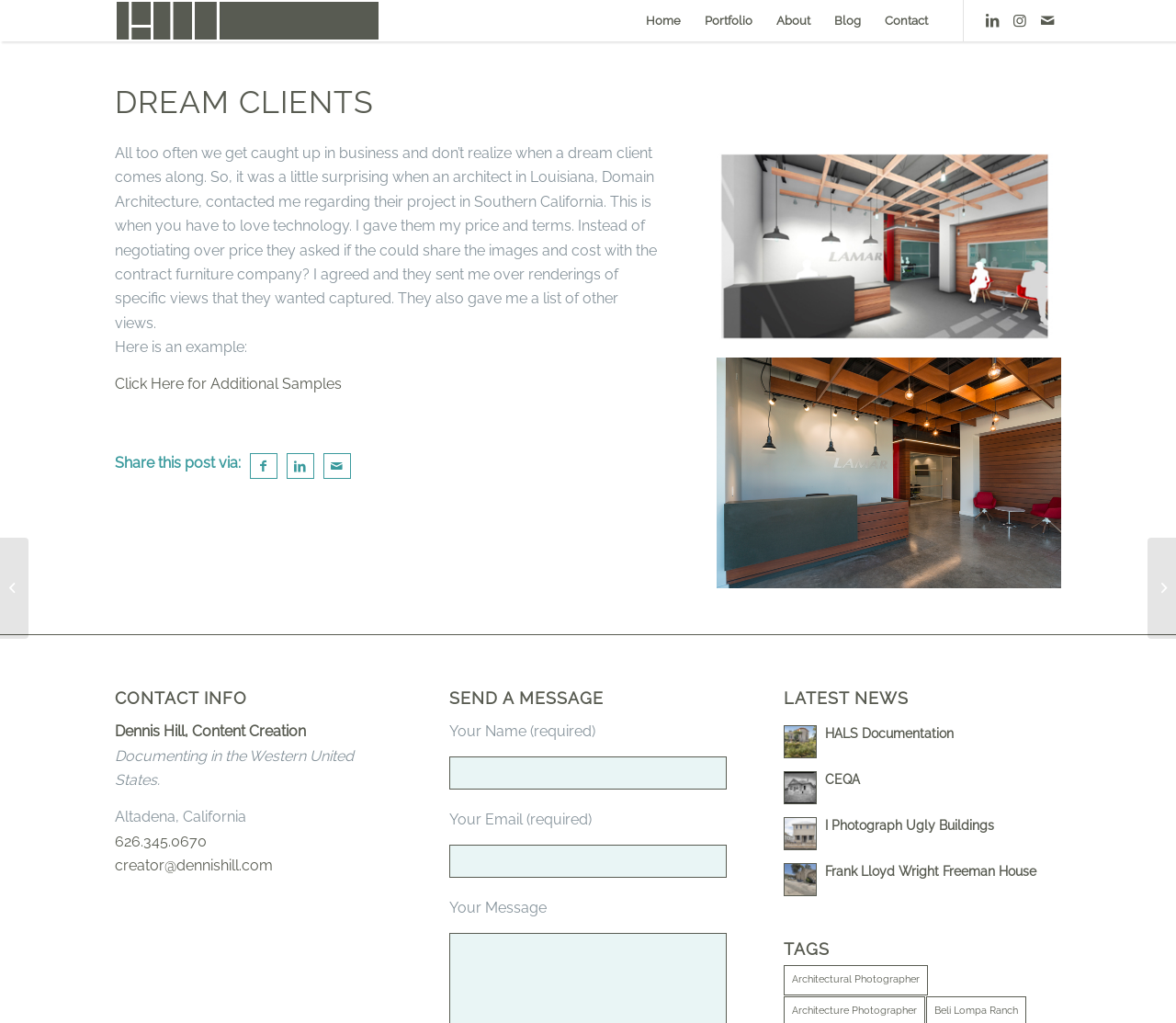Analyze and describe the webpage in a detailed narrative.

The webpage is titled "Dream Clients - DennisHill" and appears to be a personal website or blog for a photographer named Dennis Hill. At the top of the page, there is a navigation menu with links to "Home", "Portfolio", "About", "Blog", and "Contact". Below the menu, there are social media links to LinkedIn, Instagram, and Mail.

The main content of the page is divided into several sections. The first section has a heading "DREAM CLIENTS" and features a block of text describing a project with an architect in Louisiana. Below the text, there is a link to "Click Here for Additional Samples" and two images.

The next section has a heading "Share this post via:" and provides links to share the post on Facebook, LinkedIn, and via Mail. Below this section, there is a heading "CONTACT INFO" with Dennis Hill's contact information, including his name, title, location, phone number, and email address.

To the right of the contact information, there is a section with a heading "SEND A MESSAGE" that contains a form with fields for name, email, and message.

Further down the page, there is a section with a heading "LATEST NEWS" that features a list of links to various news articles or blog posts, each with a corresponding image. The links include "Virginia Robinson Gardens", "HALS Documentation", "Scholle Ranch Springville Camarillo", "CEQA", "I Photograph Ugly Buildings", and "Frank Lloyd Wright Freeman House".

Finally, at the bottom of the page, there is a section with a heading "TAGS" that lists various tags or keywords, including "Architectural Photographer". There are also two links to "Camera RAW" and "History of HABS HAER HALS" on the left and right sides of the page, respectively.